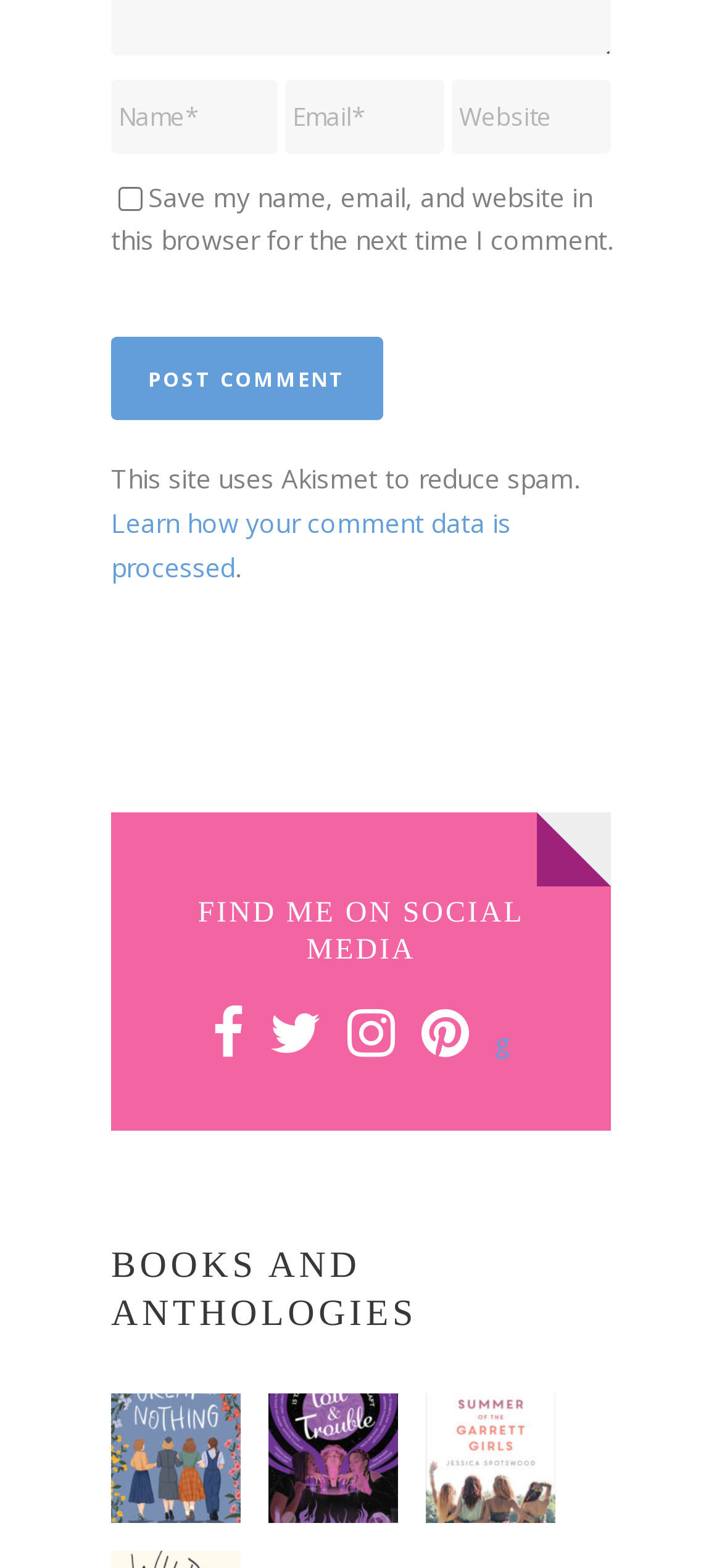Use a single word or phrase to answer the question: 
How many book covers are displayed?

3